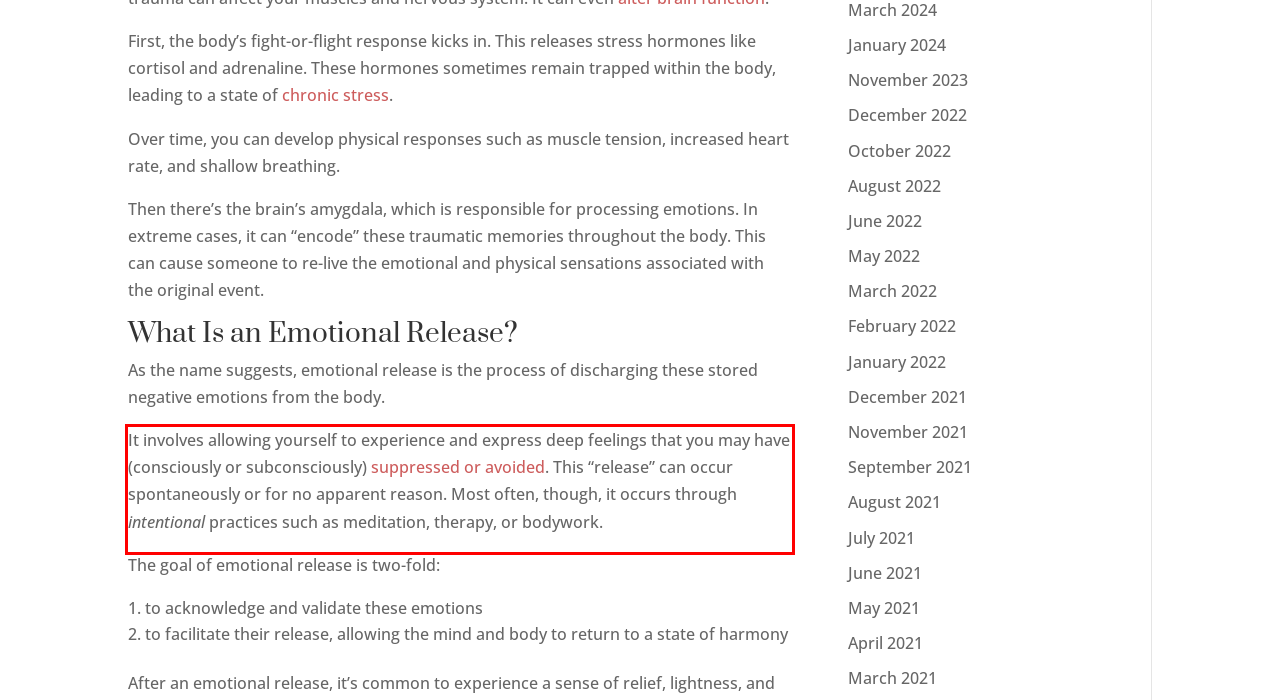You are provided with a webpage screenshot that includes a red rectangle bounding box. Extract the text content from within the bounding box using OCR.

It involves allowing yourself to experience and express deep feelings that you may have (consciously or subconsciously) suppressed or avoided. This “release” can occur spontaneously or for no apparent reason. Most often, though, it occurs through intentional practices such as meditation, therapy, or bodywork.